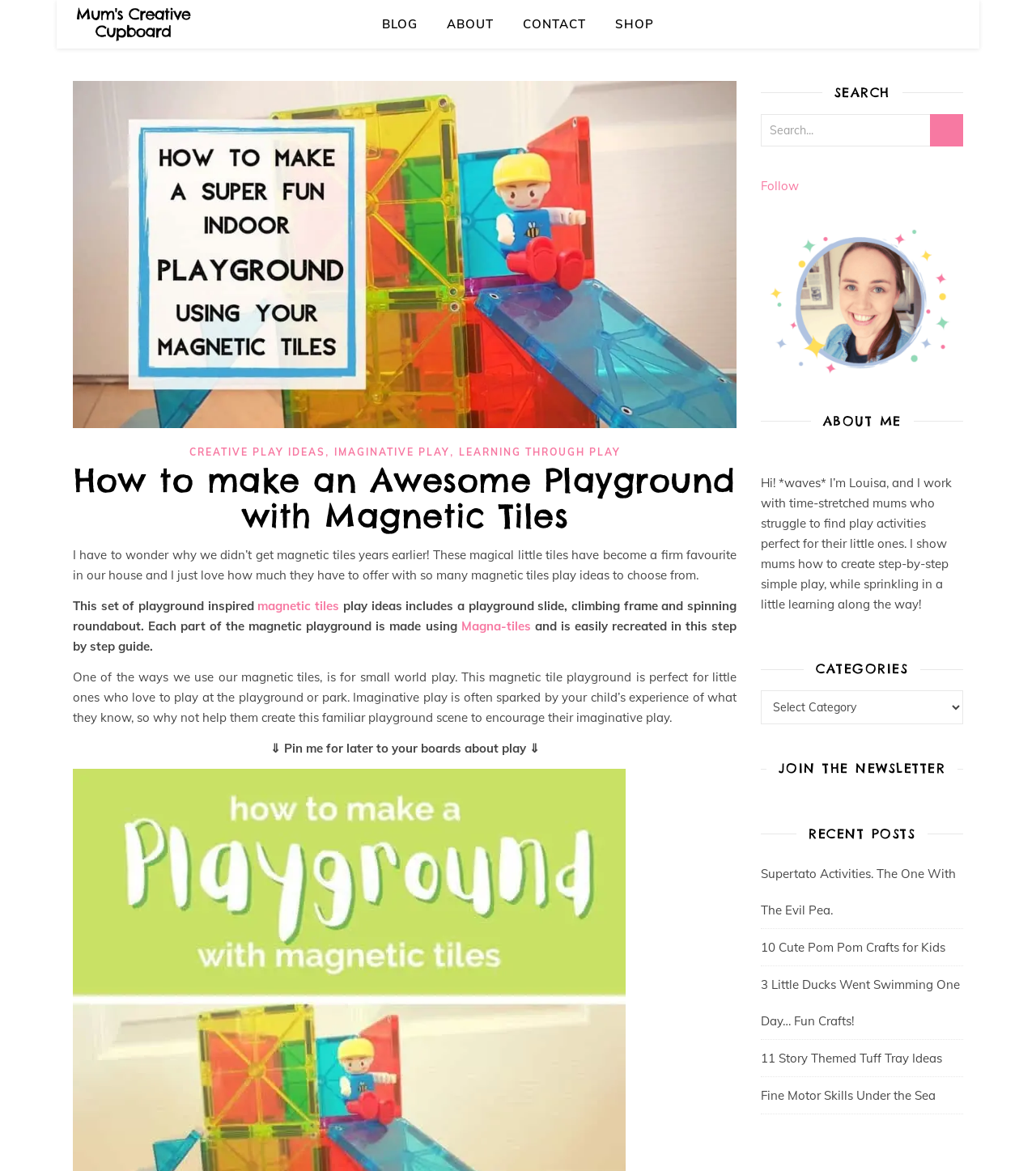From the webpage screenshot, predict the bounding box of the UI element that matches this description: "magnetic tiles".

[0.249, 0.51, 0.327, 0.524]